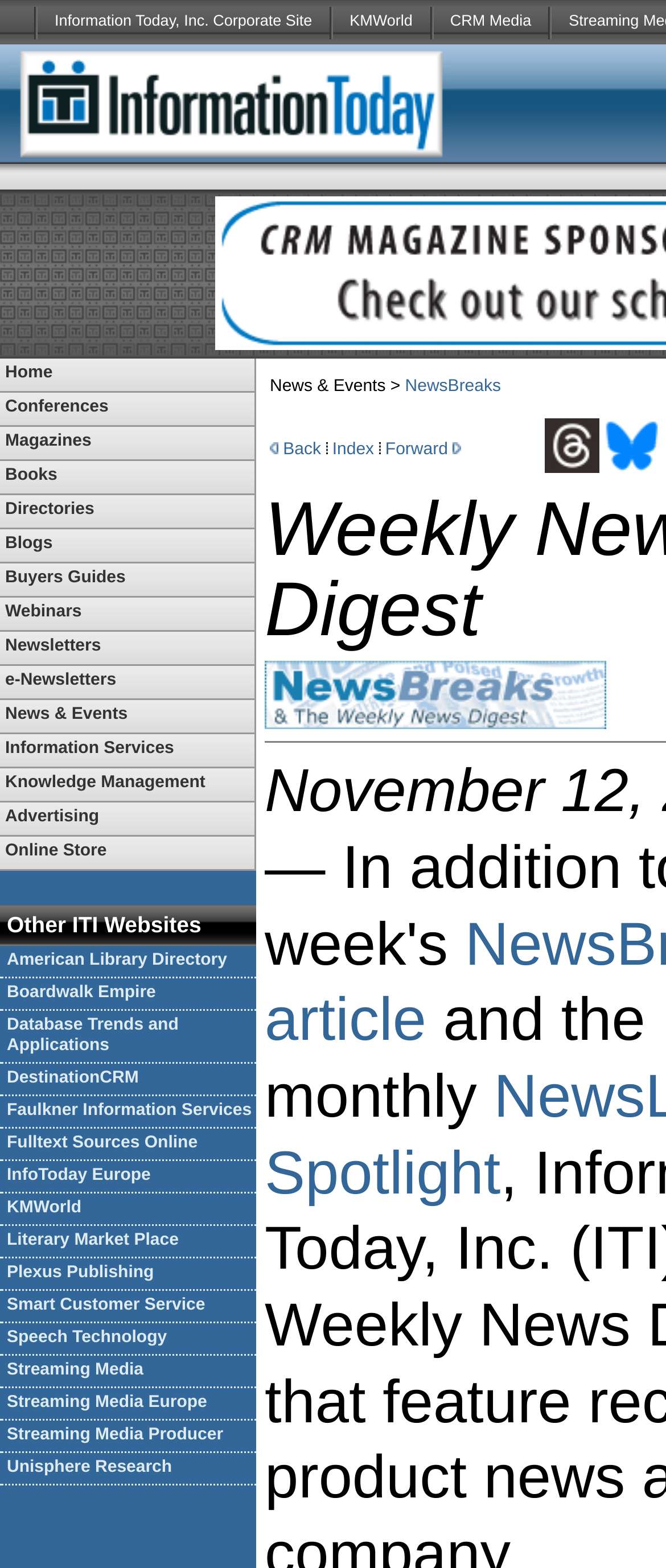Reply to the question with a single word or phrase:
What is the text of the second LayoutTableCell in the top navigation bar?

Conferences